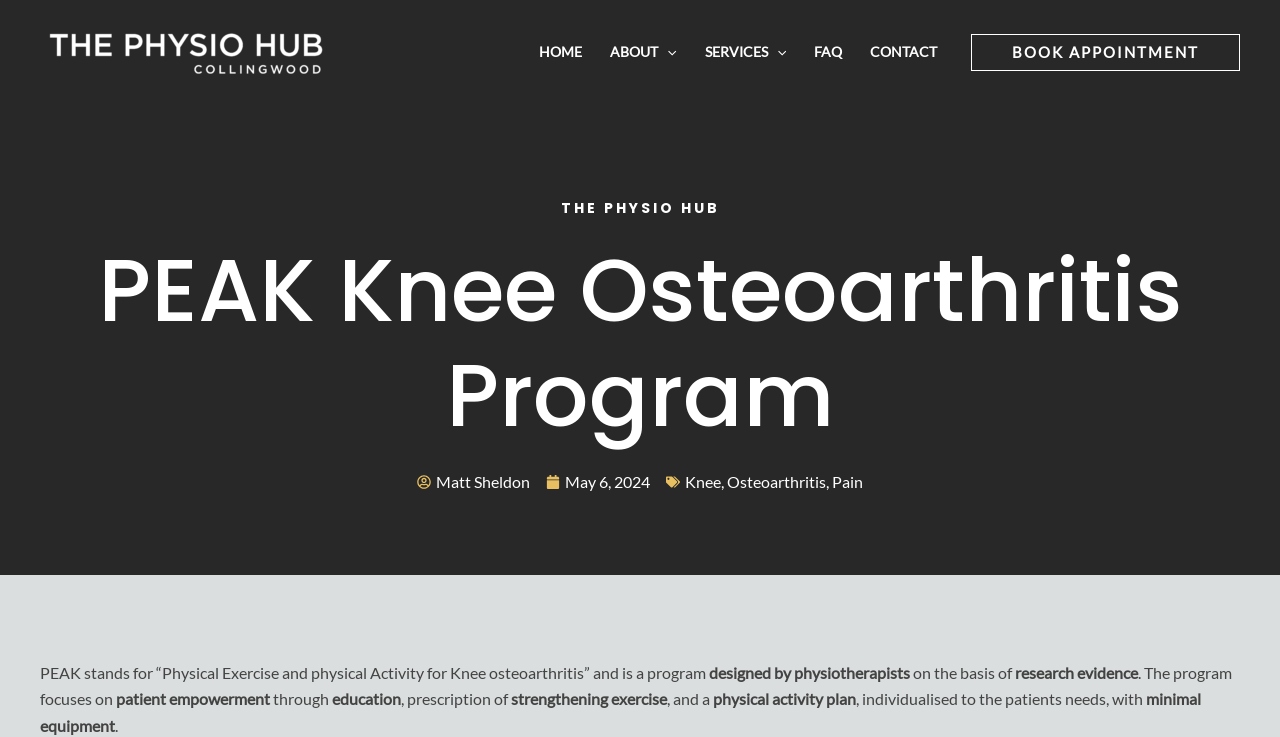Produce an elaborate caption capturing the essence of the webpage.

The webpage is about the PEAK Knee Osteoarthritis program, which stands for "Physical Exercise and physical Activity for Knee osteoarthritis". The program is designed by physiotherapists based on research evidence and focuses on patient empowerment.

At the top left of the page, there is a link to "The Physio Hub" and a navigation menu with links to "HOME", "ABOUT", "SERVICES", "FAQ", and "CONTACT". The navigation menu is followed by a "BOOK APPOINTMENT" link.

Below the navigation menu, there are two headings: "THE PHYSIO HUB" and "PEAK Knee Osteoarthritis Program". Underneath these headings, there are several links to related topics, including "Matt Sheldon", "May 6, 2024", "Knee", "Osteoarthritis", "Pain", and others.

The main content of the page is a paragraph of text that describes the PEAK program. The text is divided into several sections, with each section describing a different aspect of the program. The text explains that the program is designed to empower patients through education, prescription of strengthening exercises, and a physical activity plan individualized to the patient's needs, with minimal equipment required.

There are also two small images on the page, both of which are menu toggle icons. One is located next to the "ABOUT" link, and the other is next to the "SERVICES" link.